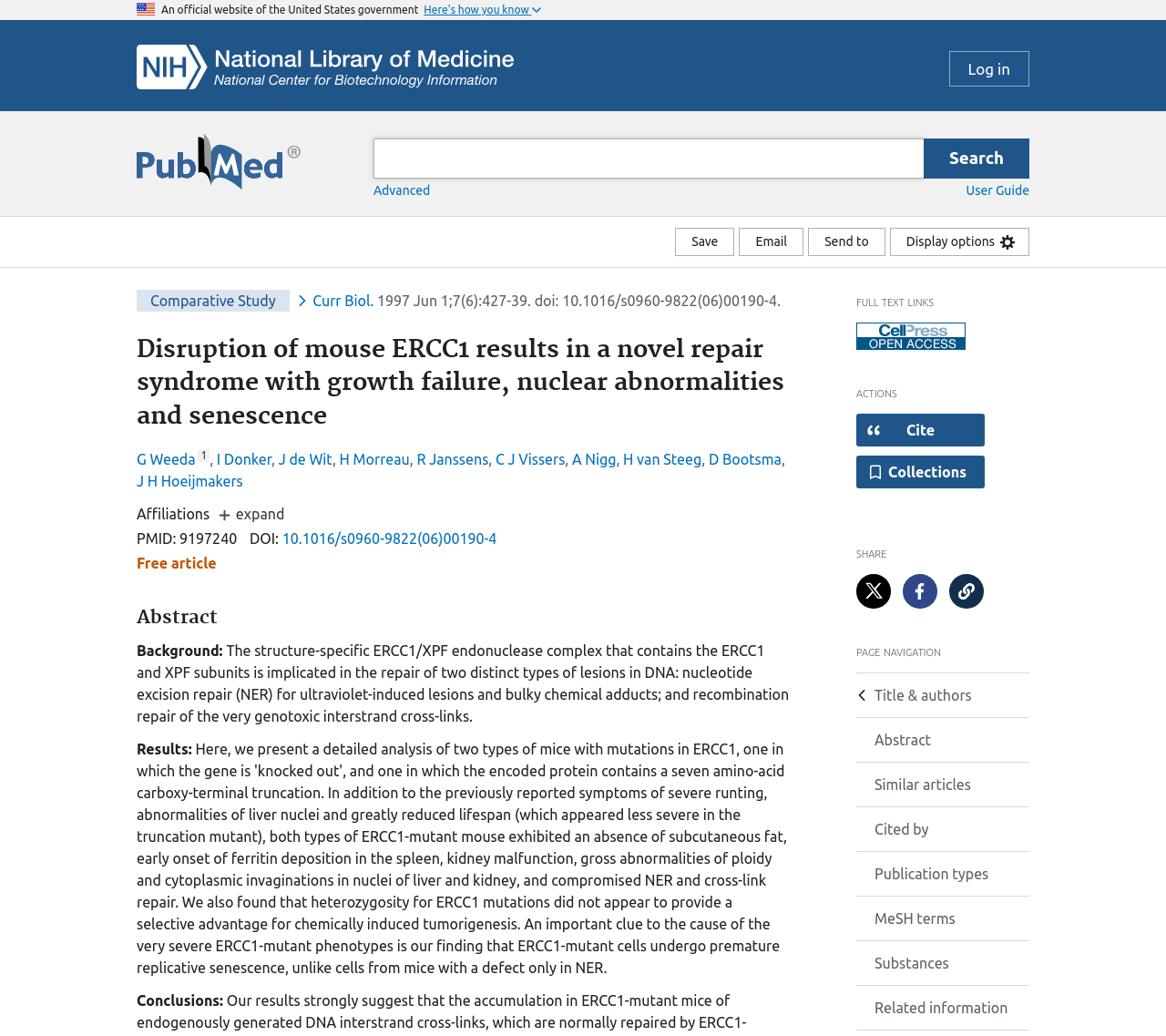Please locate the bounding box coordinates for the element that should be clicked to achieve the following instruction: "Search for a term". Ensure the coordinates are given as four float numbers between 0 and 1, i.e., [left, top, right, bottom].

[0.305, 0.134, 0.898, 0.172]